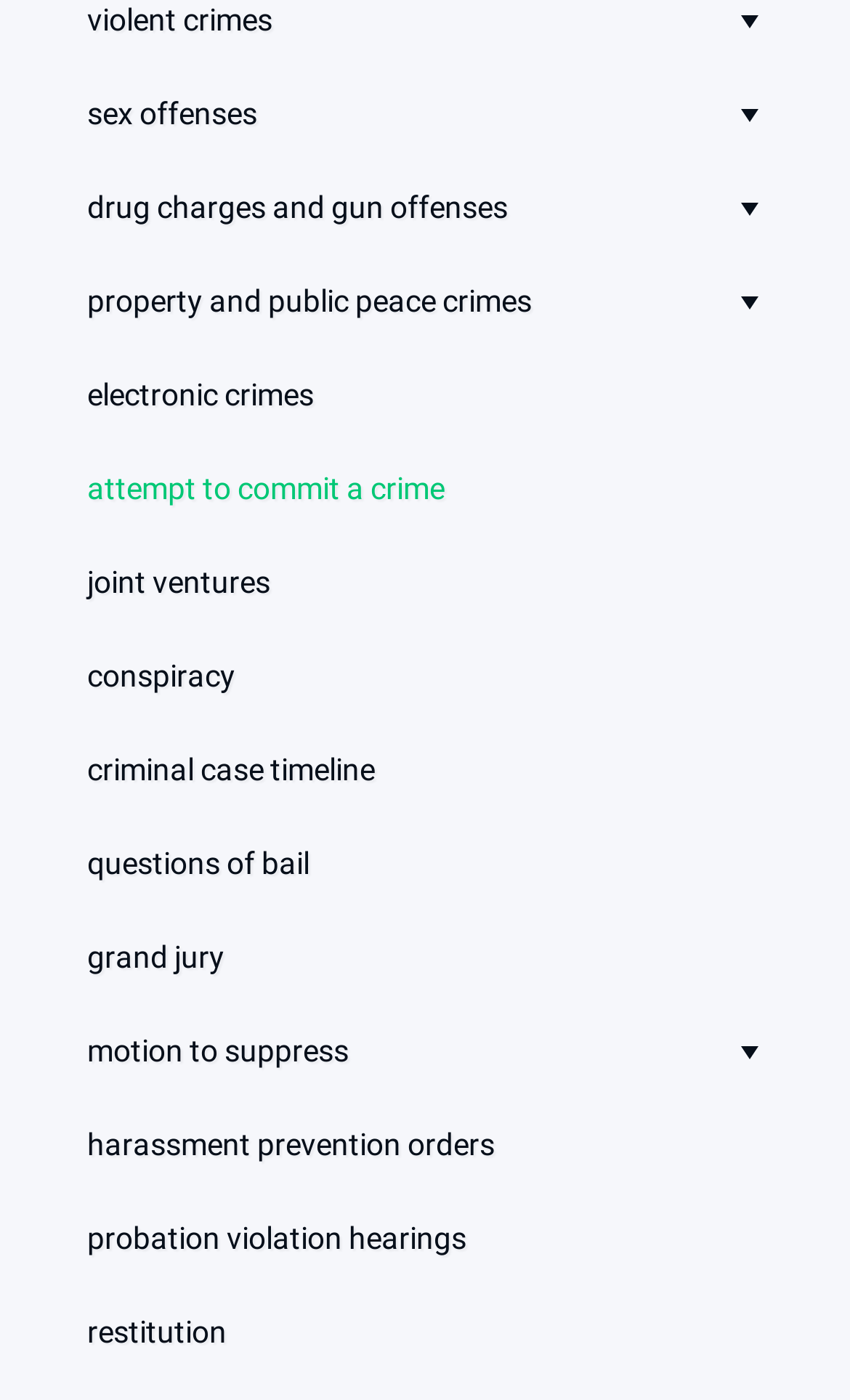Please respond to the question using a single word or phrase:
How many links are related to legal procedures?

5